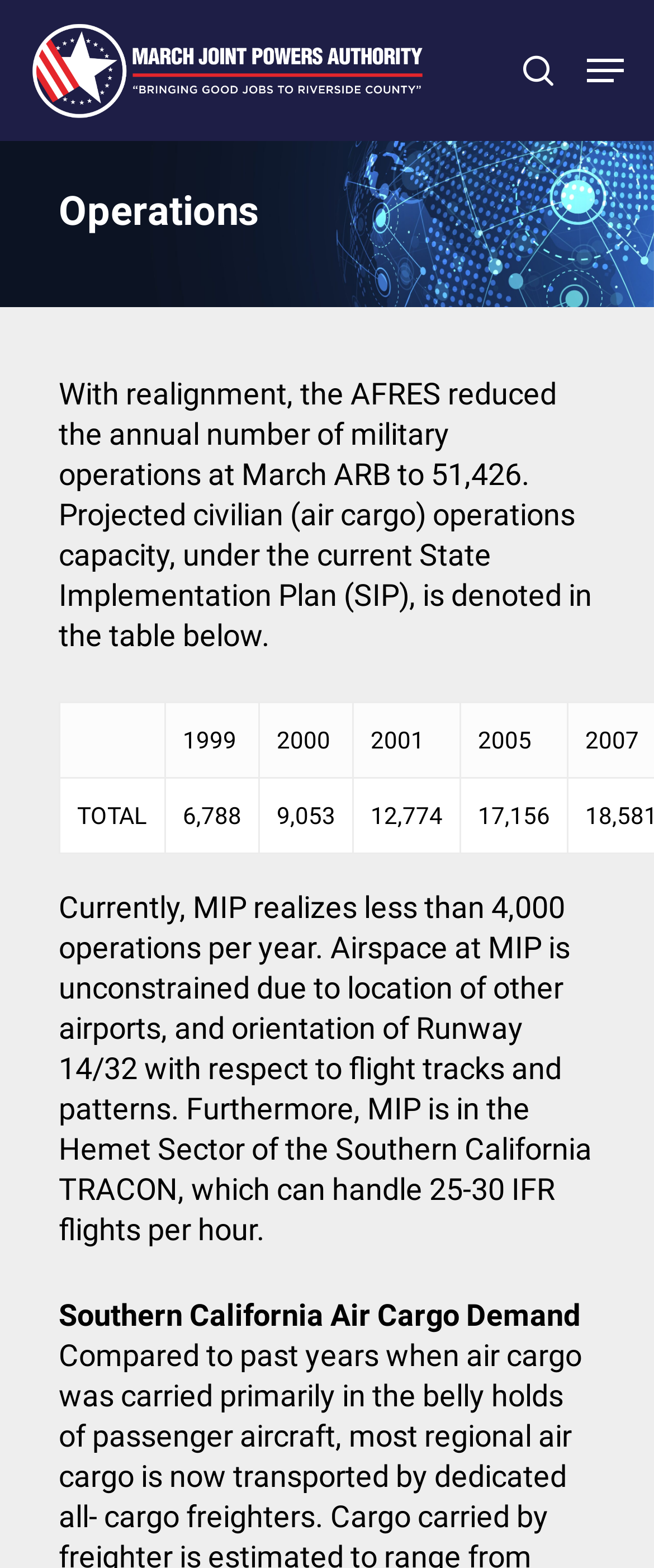What is the current annual number of military operations at March ARB?
Please answer the question as detailed as possible based on the image.

According to the text, 'With realignment, the AFRES reduced the annual number of military operations at March ARB to 51,426.'